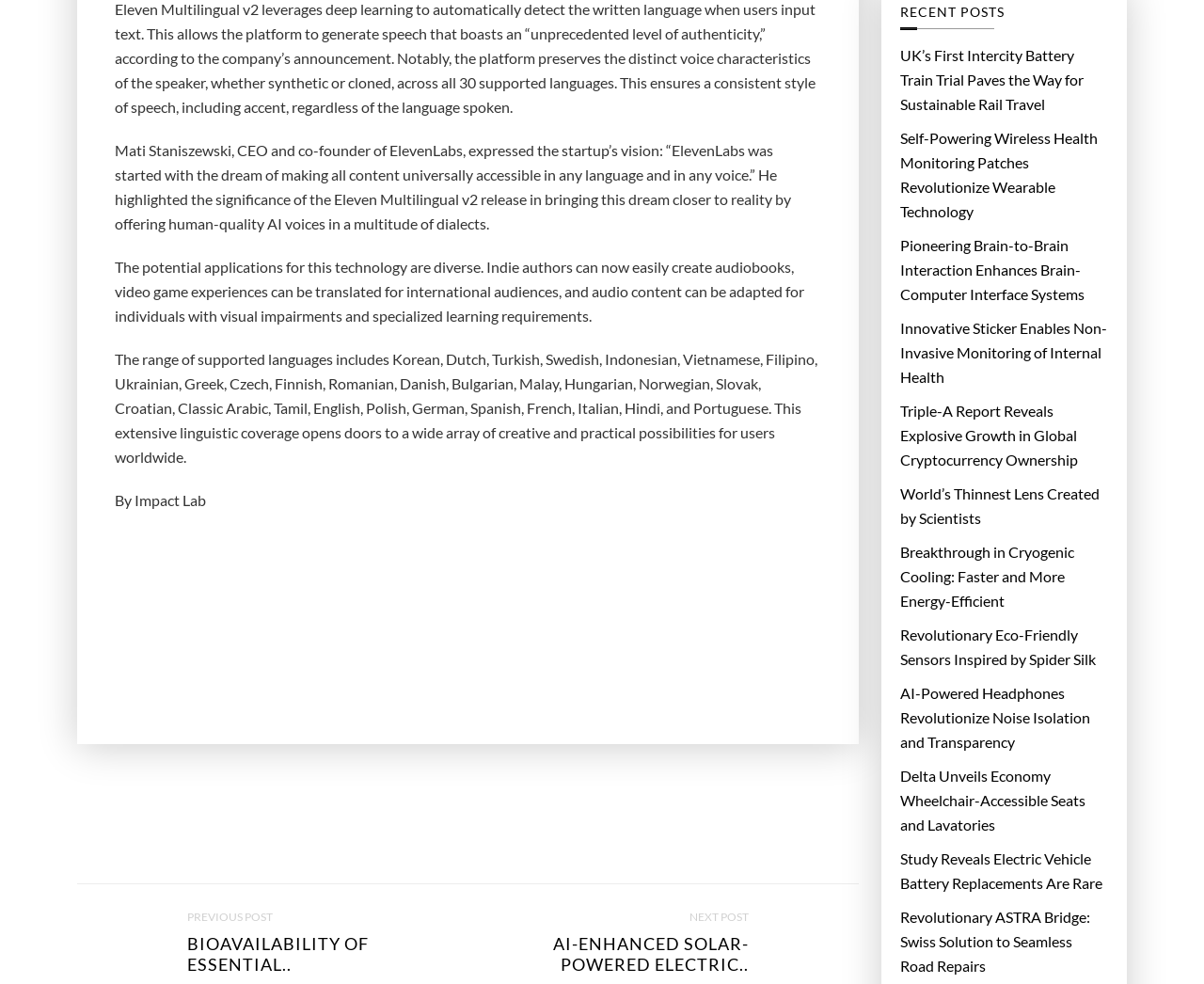Find the bounding box coordinates for the area you need to click to carry out the instruction: "Explore 'Revolutionary Eco-Friendly Sensors Inspired by Spider Silk'". The coordinates should be four float numbers between 0 and 1, indicated as [left, top, right, bottom].

[0.748, 0.633, 0.92, 0.683]